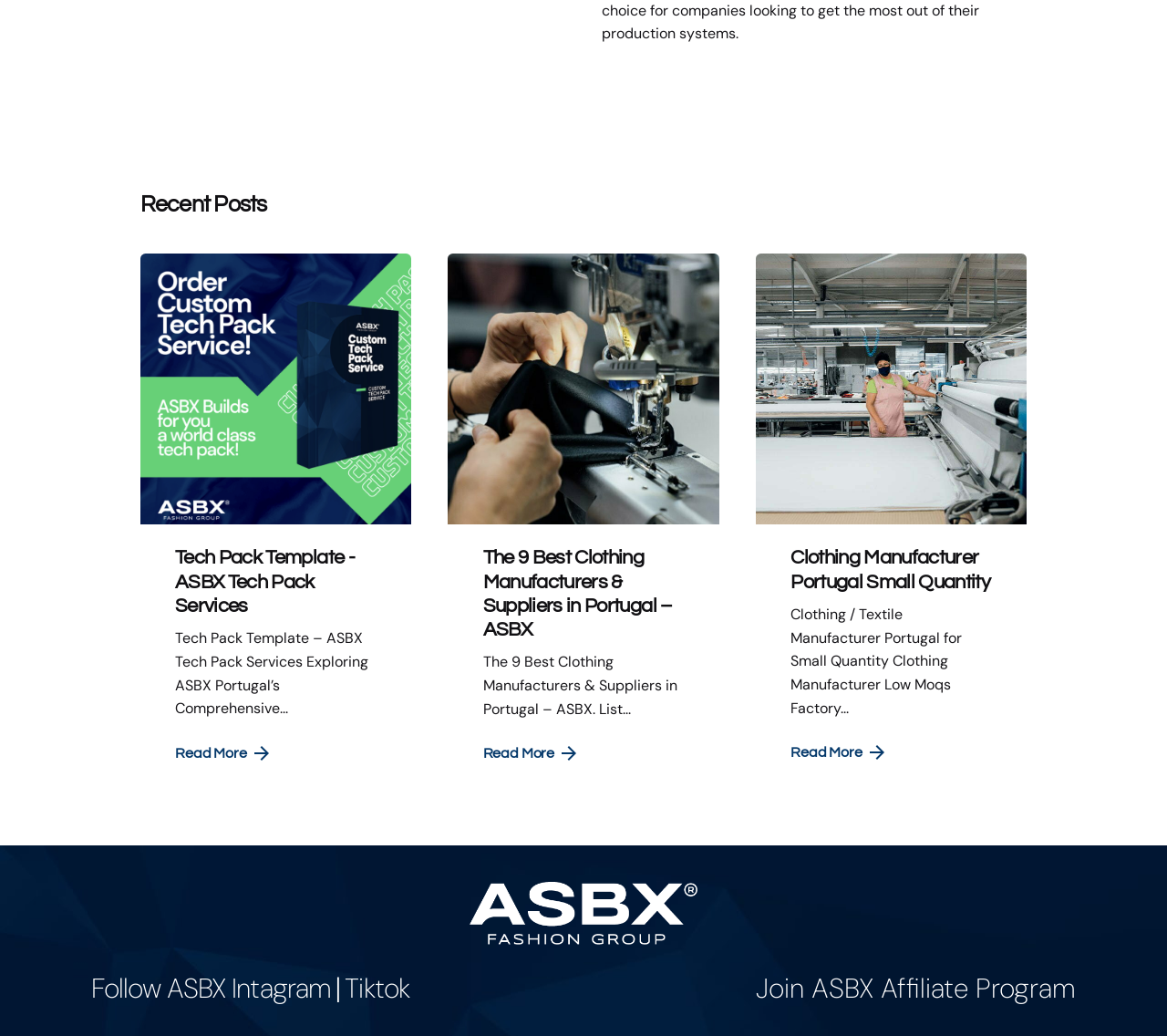Ascertain the bounding box coordinates for the UI element detailed here: "Clothing Manufacturer Portugal Small Quantity". The coordinates should be provided as [left, top, right, bottom] with each value being a float between 0 and 1.

[0.677, 0.529, 0.849, 0.572]